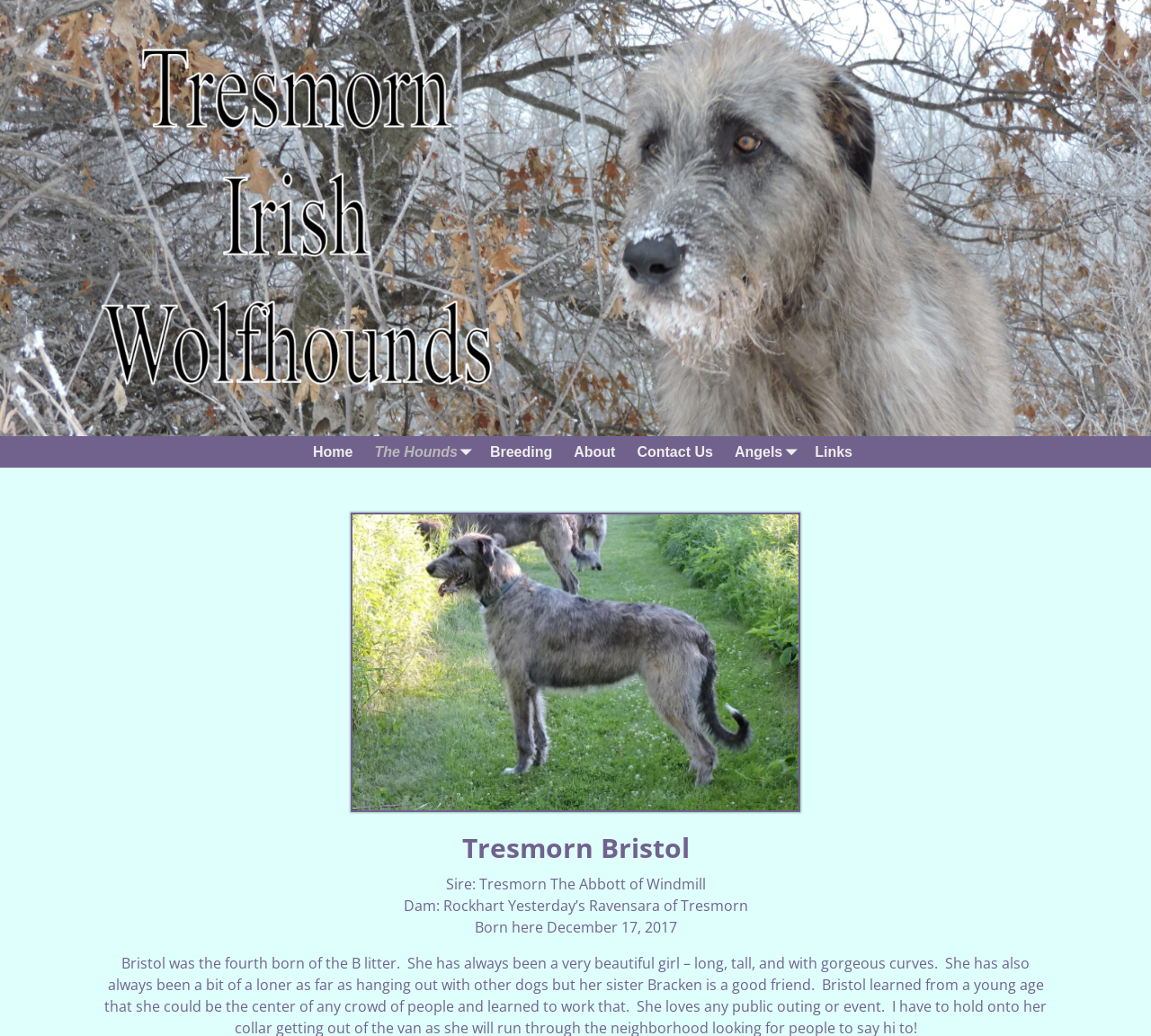Identify the bounding box for the UI element described as: "LIVE". Ensure the coordinates are four float numbers between 0 and 1, formatted as [left, top, right, bottom].

None